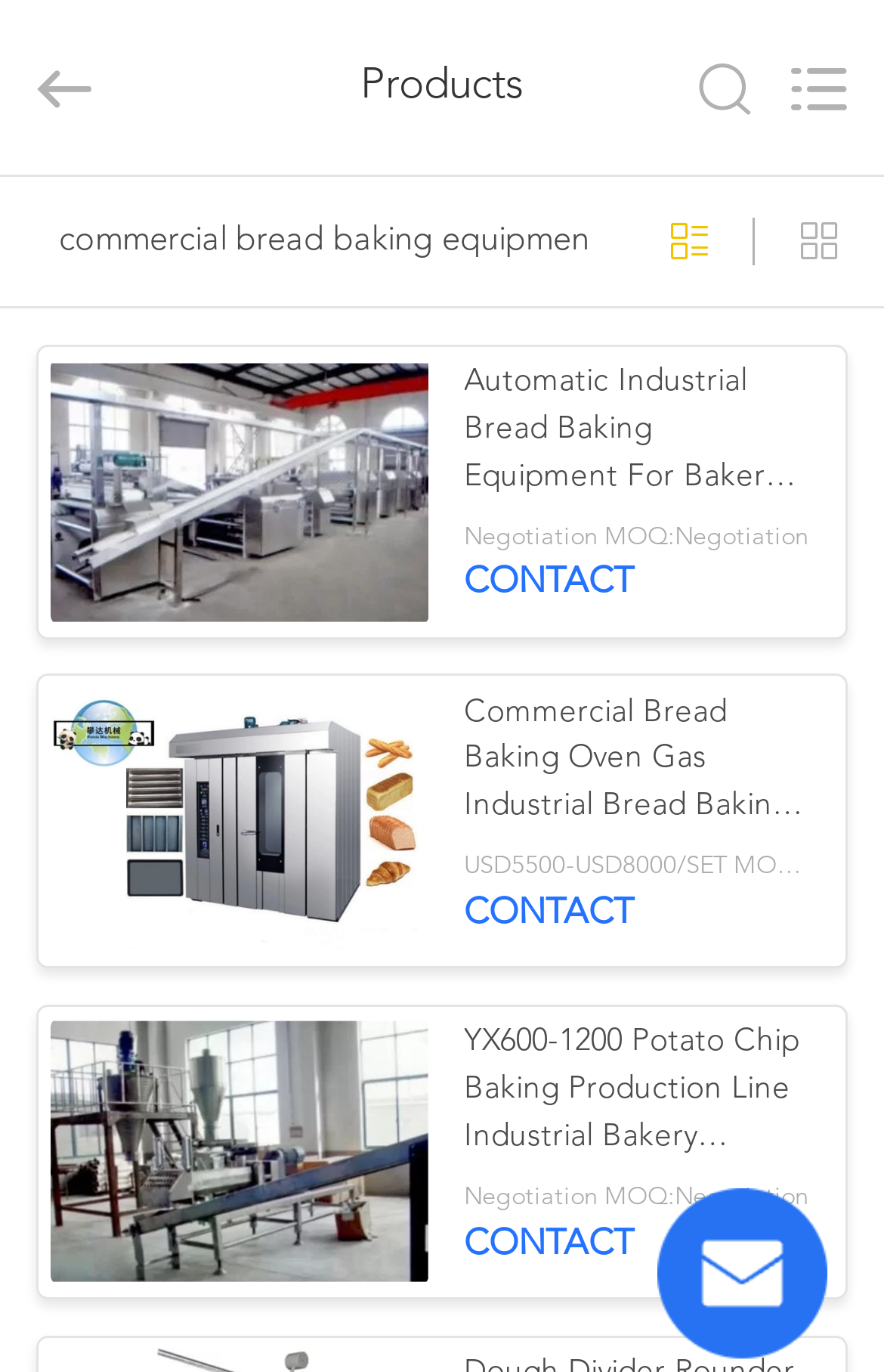Provide your answer to the question using just one word or phrase: How many product images are there on the page?

4